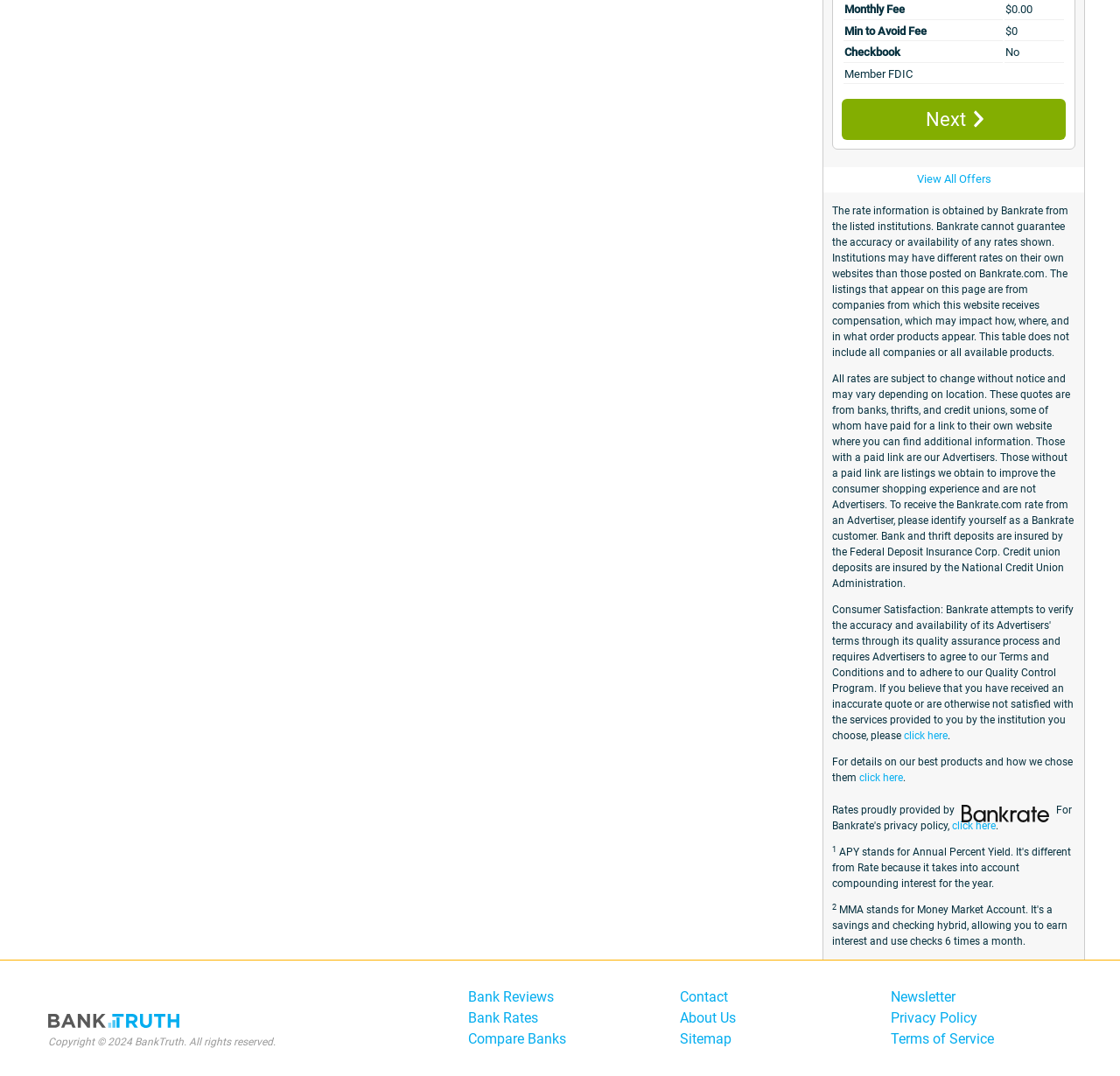Could you please study the image and provide a detailed answer to the question:
What is the purpose of the rate information?

The static text 'The rate information is obtained by Bankrate from the listed institutions...' explains the purpose of the rate information, which is to provide rates from the listed institutions.